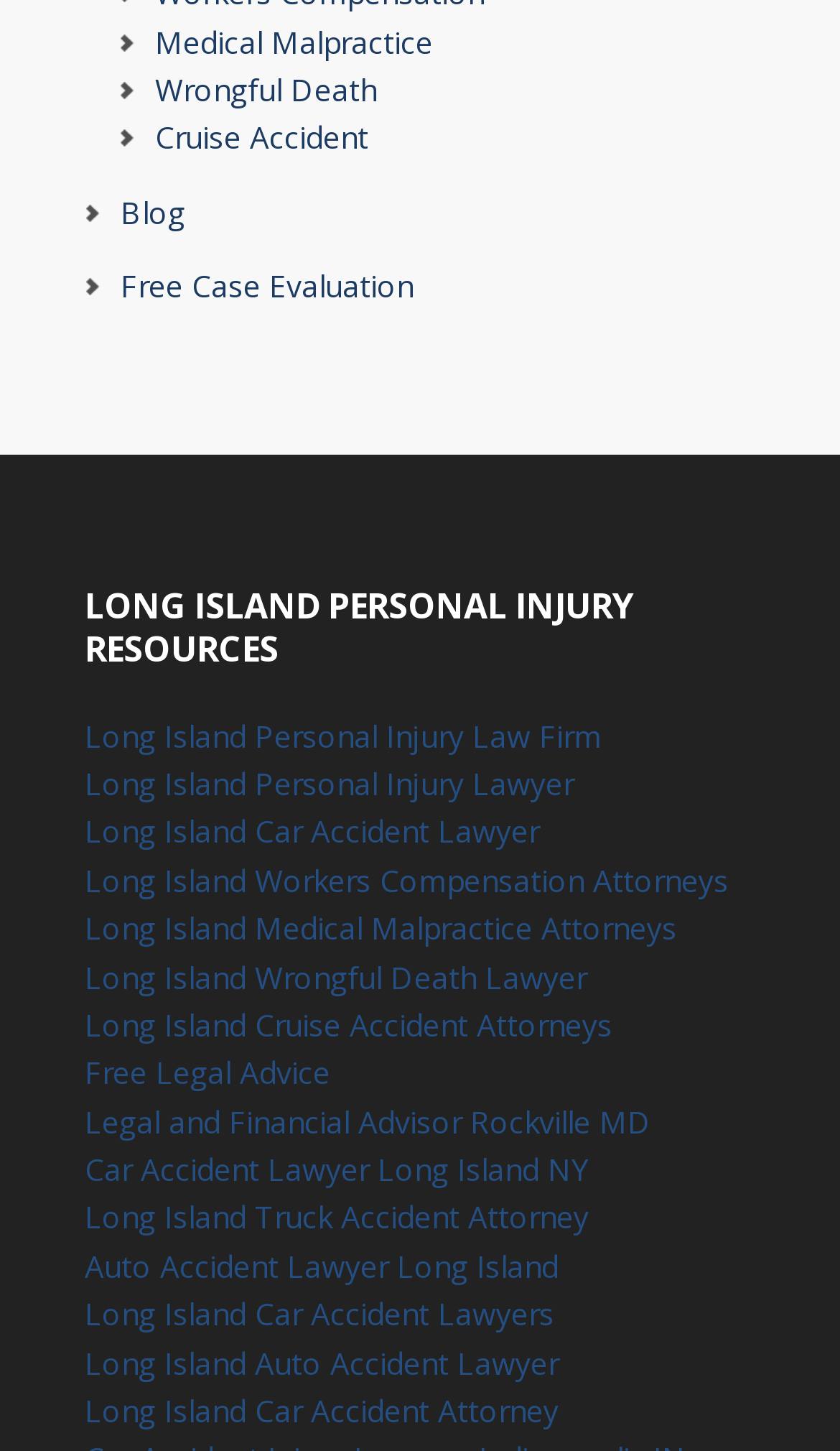What is the location of the law firms listed?
Provide a concise answer using a single word or phrase based on the image.

Long Island